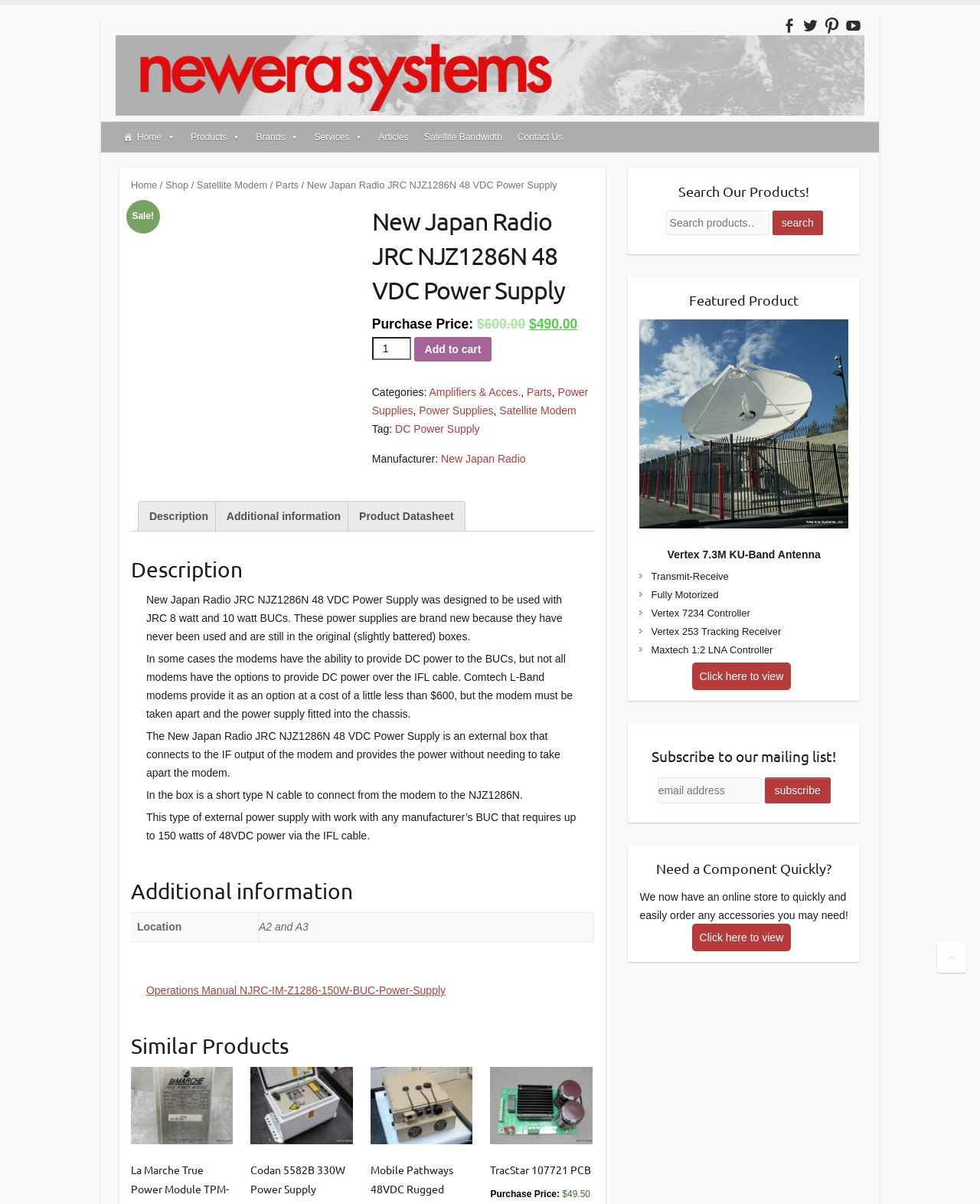Using the details from the image, please elaborate on the following question: What is the price of the New Japan Radio JRC NJZ1286N 48 VDC Power Supply?

The price of the New Japan Radio JRC NJZ1286N 48 VDC Power Supply can be found in the product information section, where it is listed as '$490.00'.